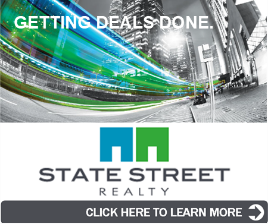What is the purpose of the clickable button?
Please provide a comprehensive answer based on the details in the screenshot.

The clickable button labeled 'CLICK HERE TO LEARN MORE' invites viewers to engage further with the company's offerings, suggesting opportunities for inquiries or exploration of their services.